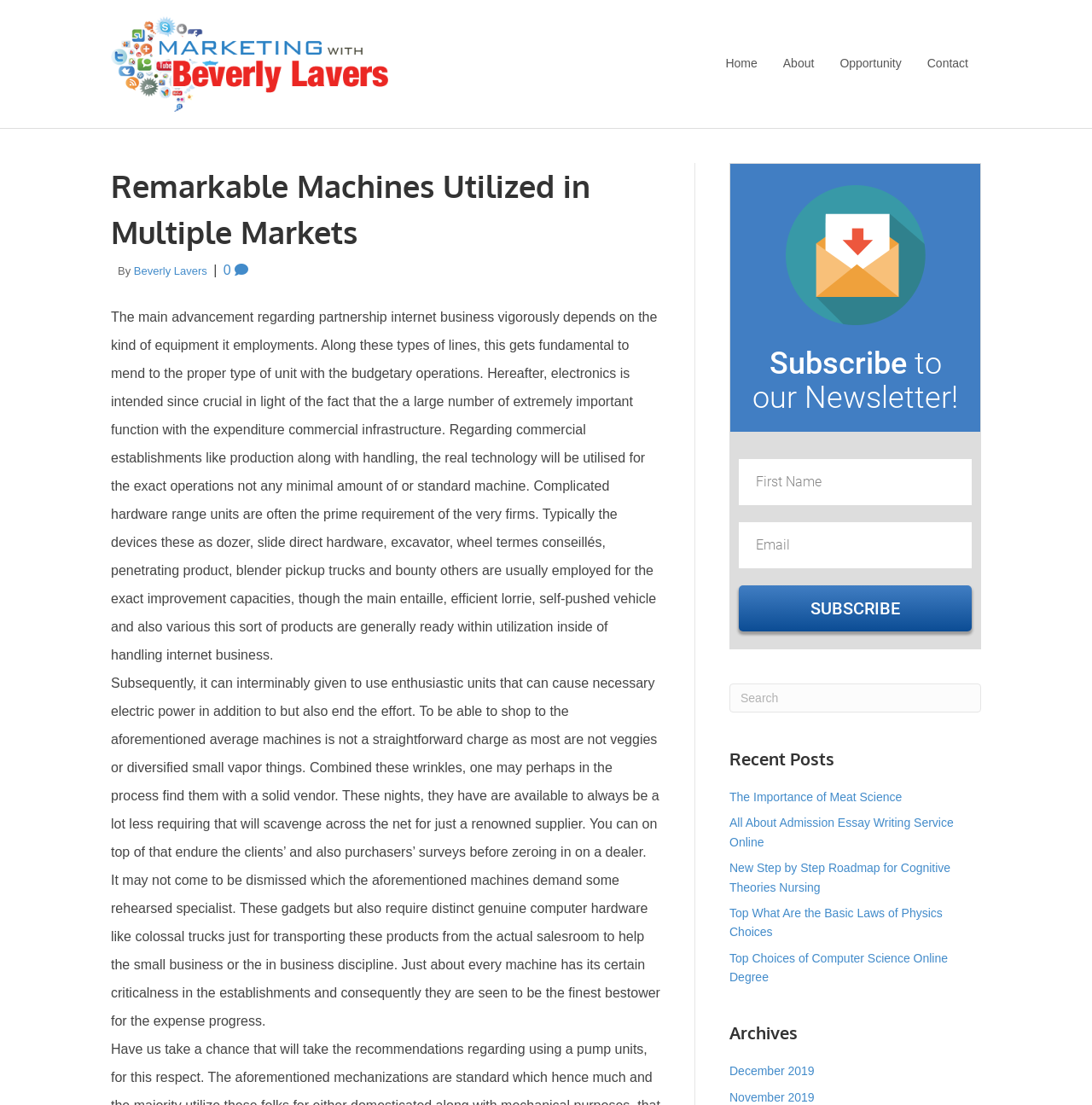What is the purpose of the 'Subscribe to our Newsletter!' section? Look at the image and give a one-word or short phrase answer.

To subscribe to a newsletter